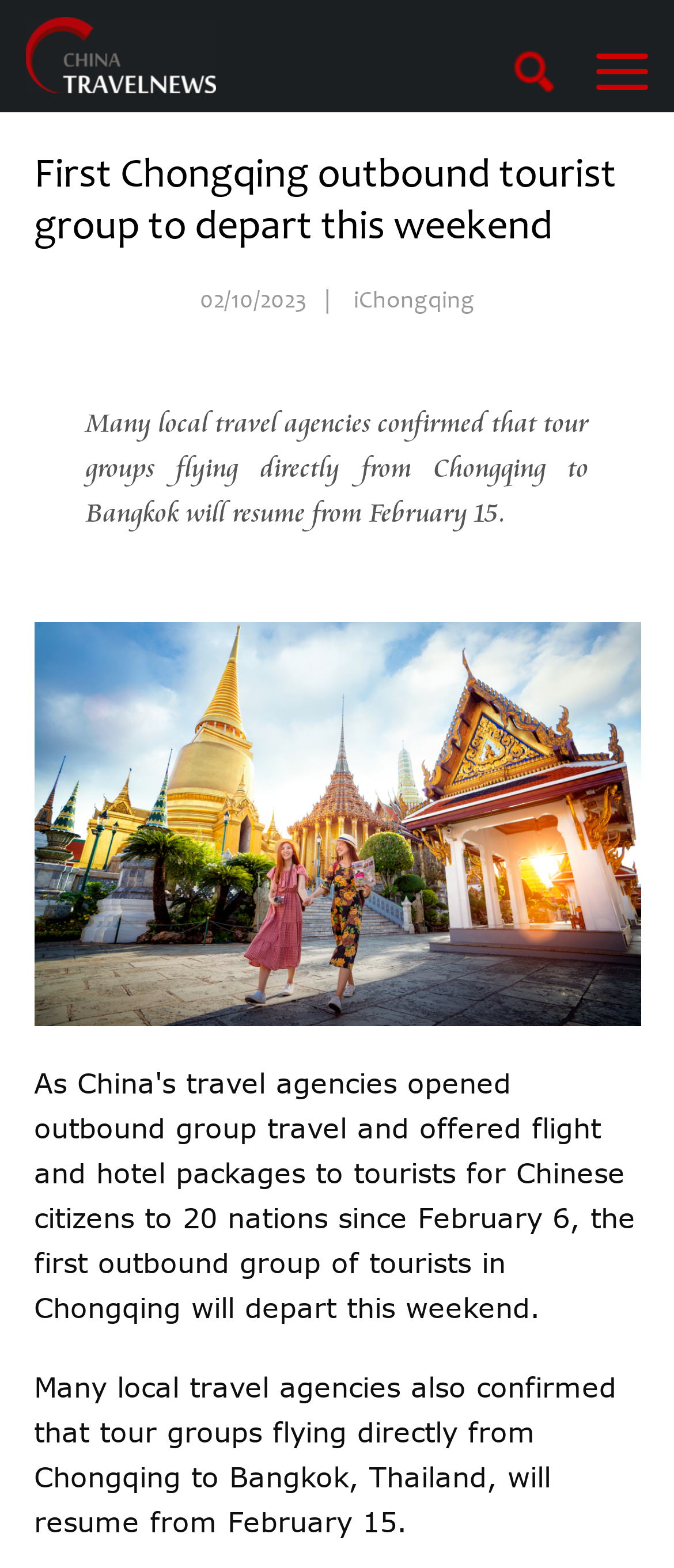Provide a single word or phrase answer to the question: 
What is the date of the article?

02/10/2023